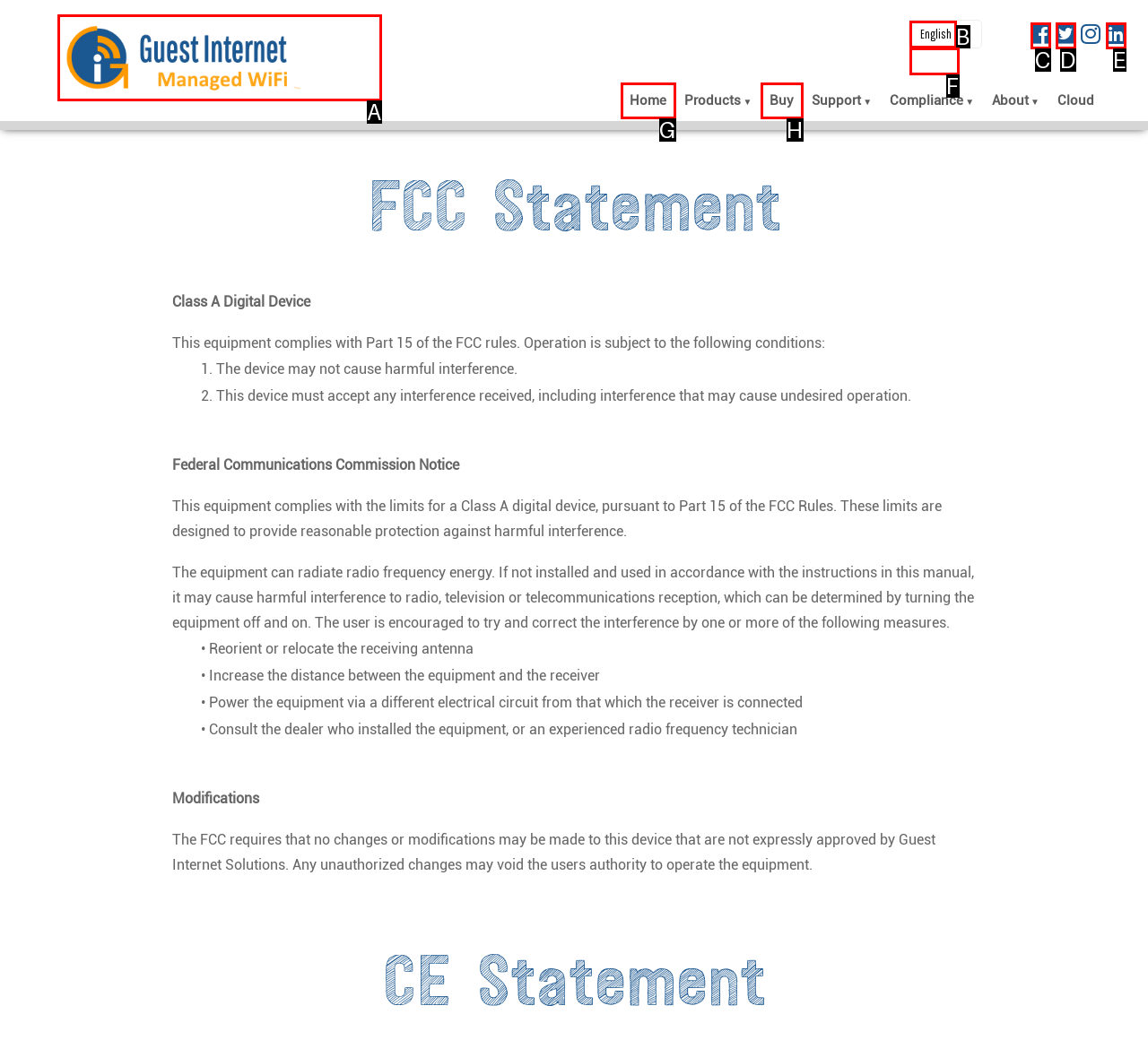Choose the option that best matches the description: English
Indicate the letter of the matching option directly.

B